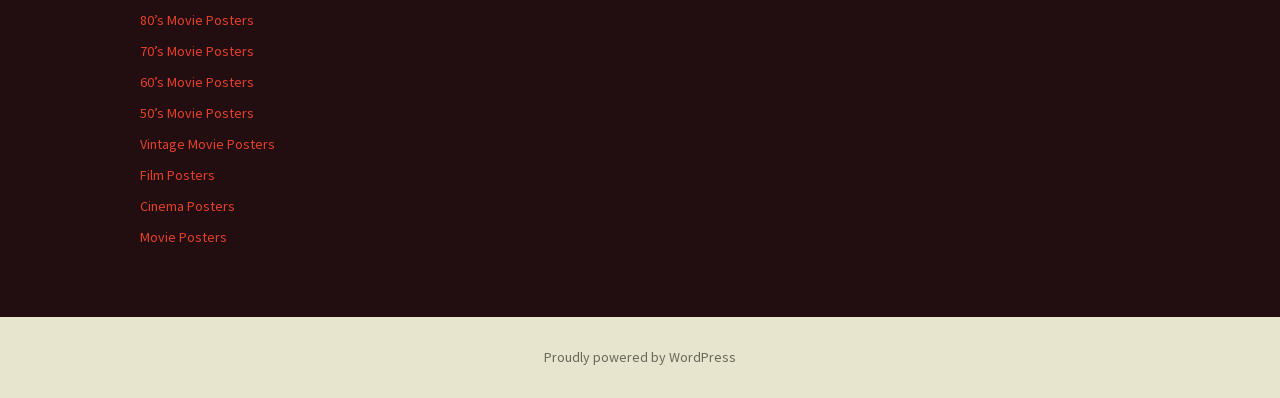How many types of movie posters are listed?
Based on the visual, give a brief answer using one word or a short phrase.

8